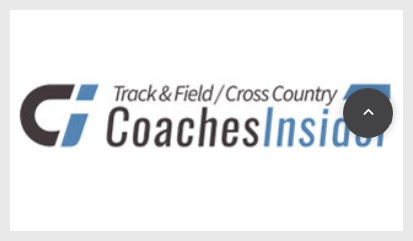Deliver an in-depth description of the image, highlighting major points.

The image showcases the logo of "CoachesInsider," which emphasizes its focus on track and field, as well as cross country coaching. The design features a combination of dark and light blue colors, enhancing its modern and professional appearance. The logo encapsulates the spirit of athletic coaching and support, aimed at providing resources and insights for coaches and athletes in these sports. It highlights the organization's commitment to fostering excellence in track and cross country disciplines.